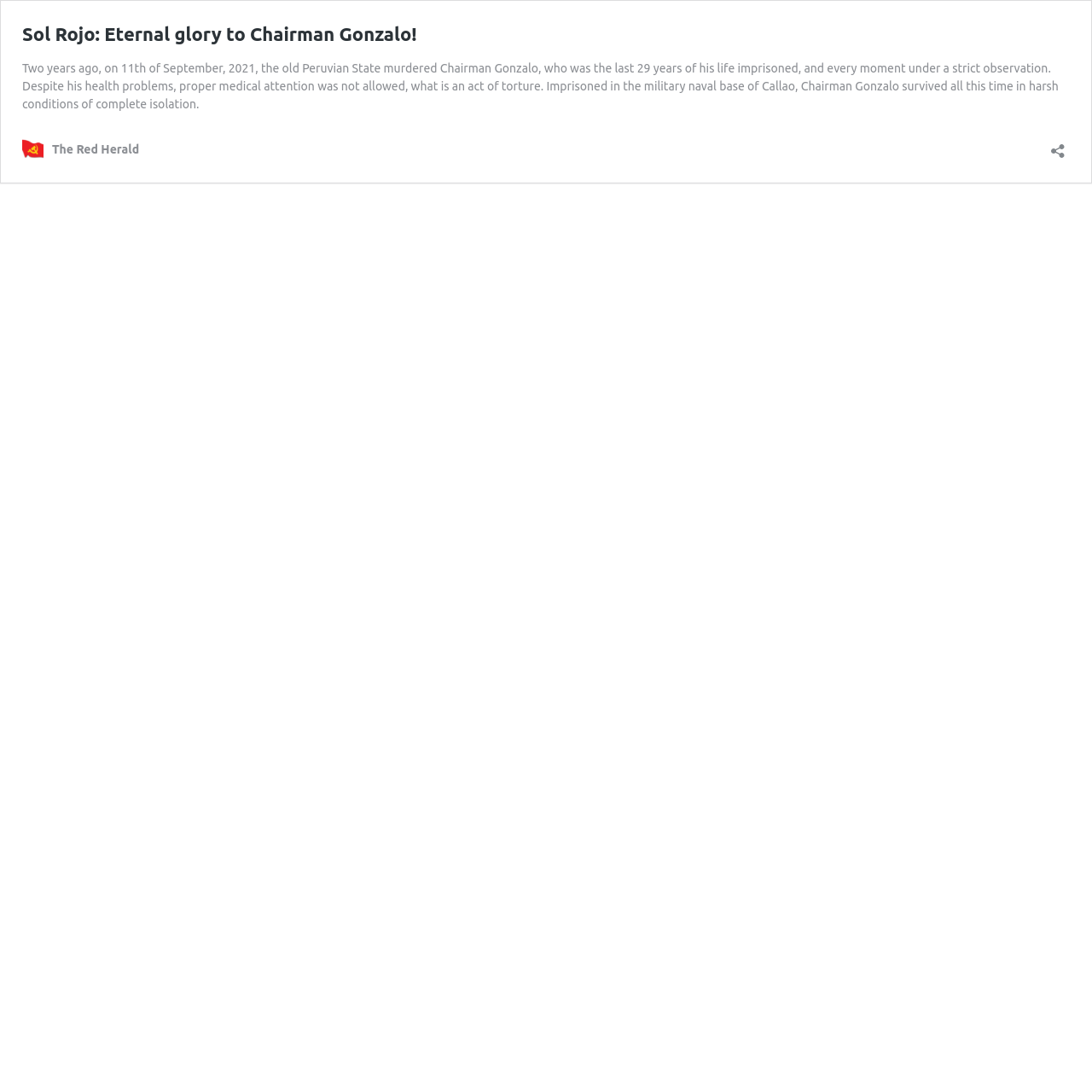Determine the bounding box for the described HTML element: "The Red Herald". Ensure the coordinates are four float numbers between 0 and 1 in the format [left, top, right, bottom].

[0.02, 0.127, 0.128, 0.147]